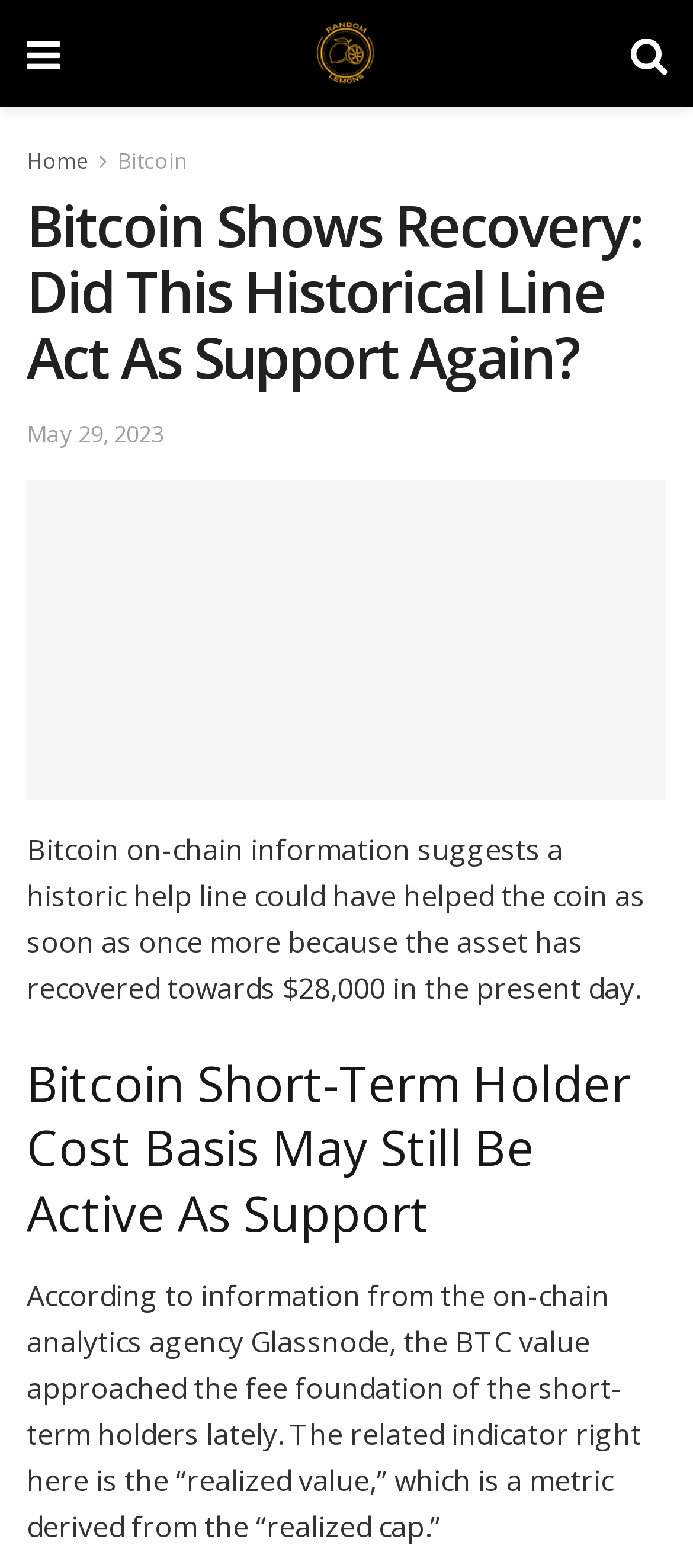Please give a succinct answer using a single word or phrase:
What is the topic of the article?

Bitcoin recovery